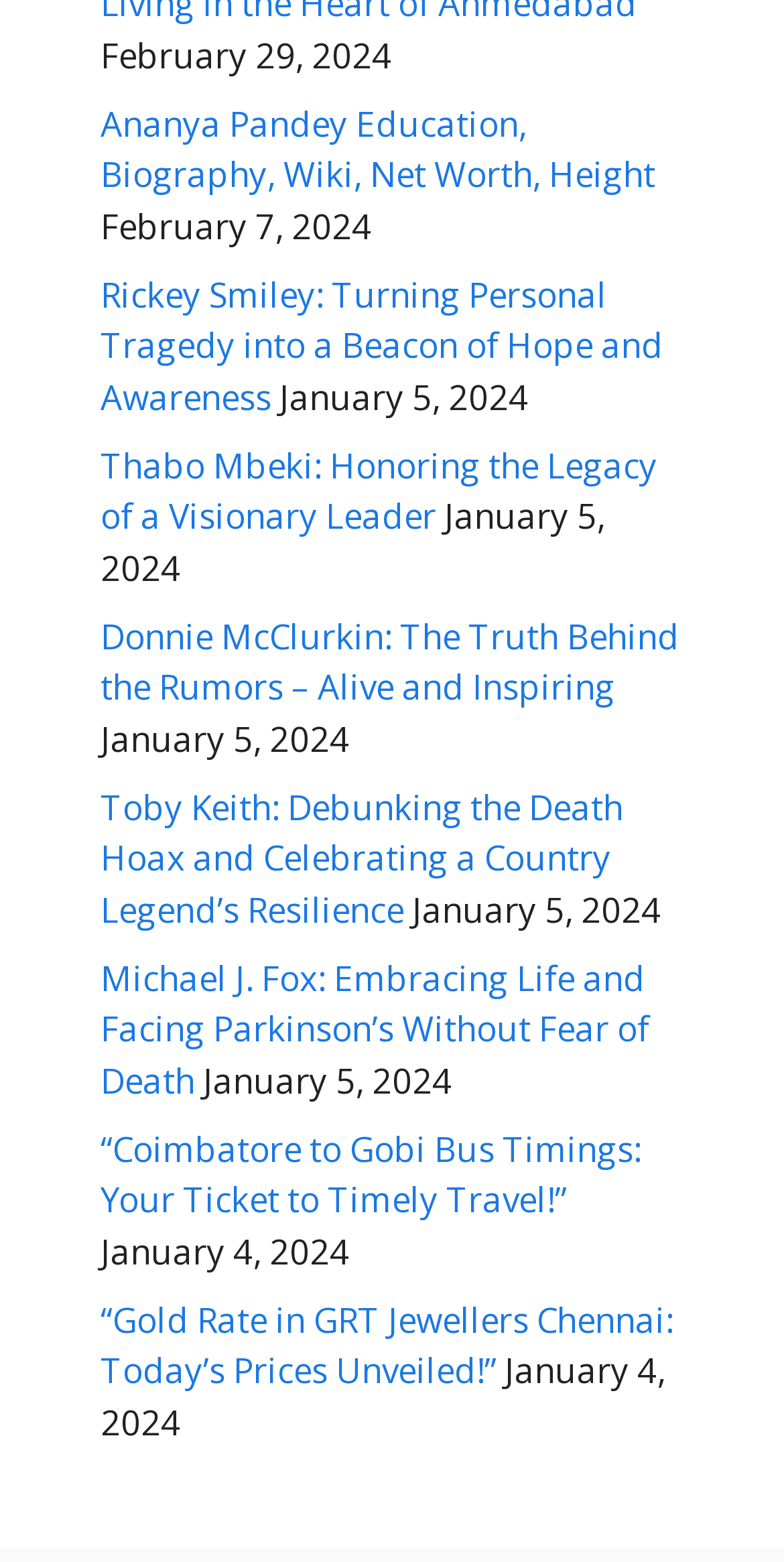What is the date of the first article?
Look at the image and provide a short answer using one word or a phrase.

February 29, 2024